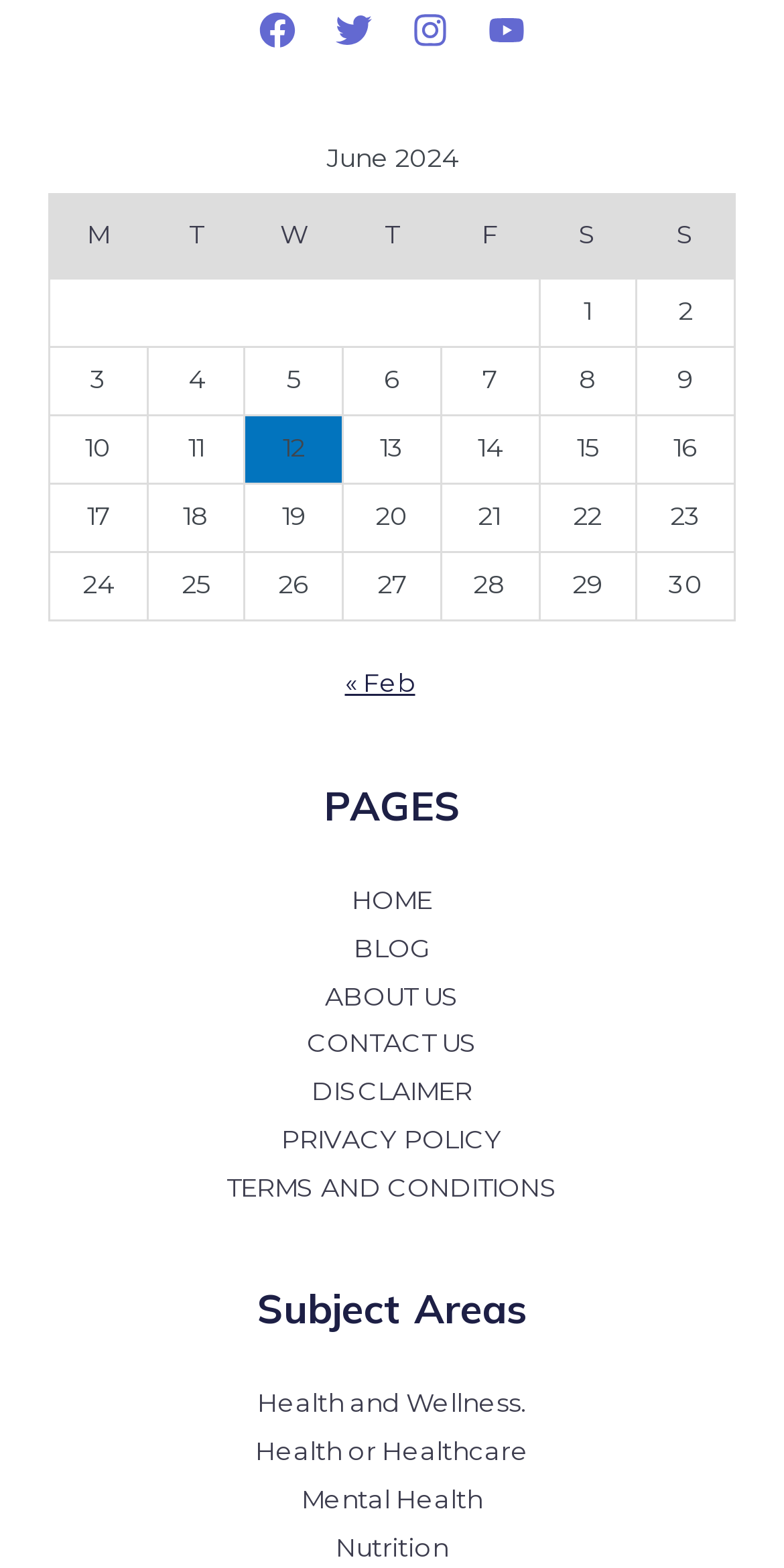Respond concisely with one word or phrase to the following query:
What is the purpose of the navigation section?

To navigate to previous and next months